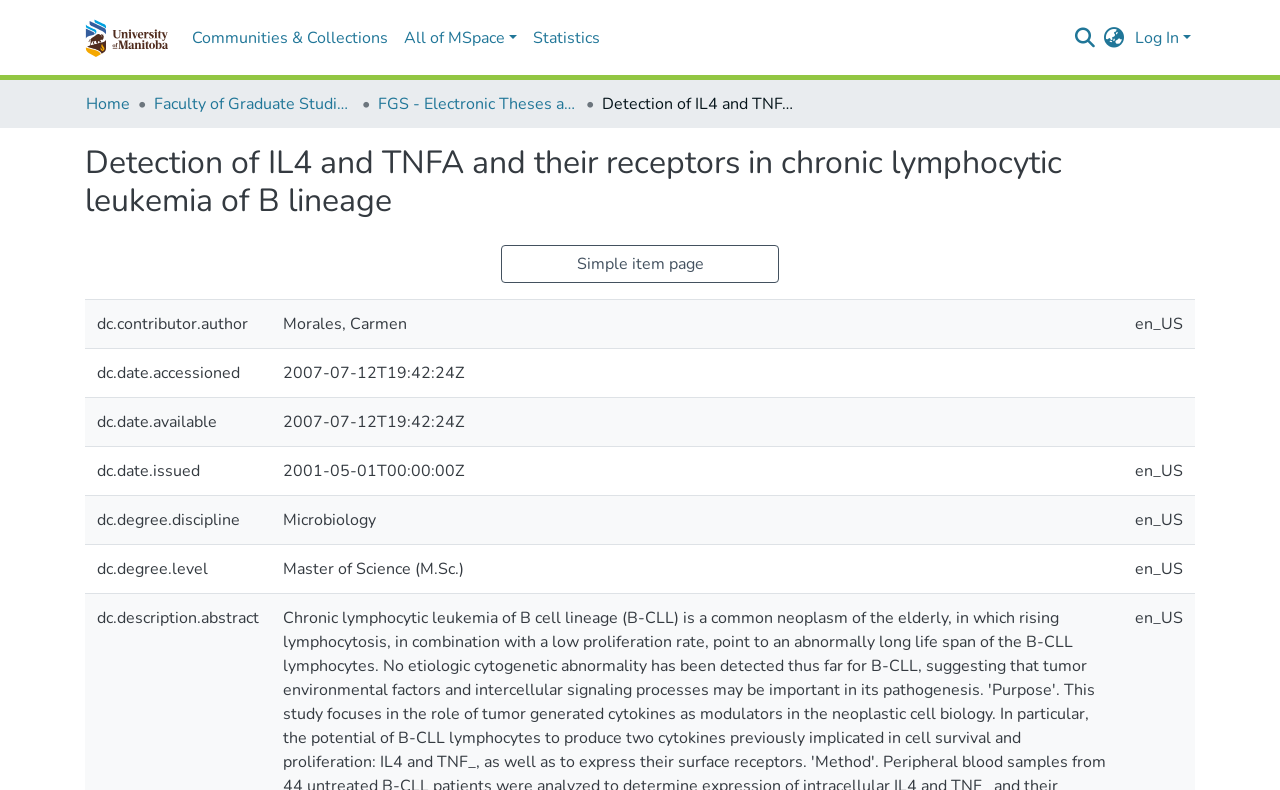Answer in one word or a short phrase: 
What is the discipline of the degree?

Microbiology